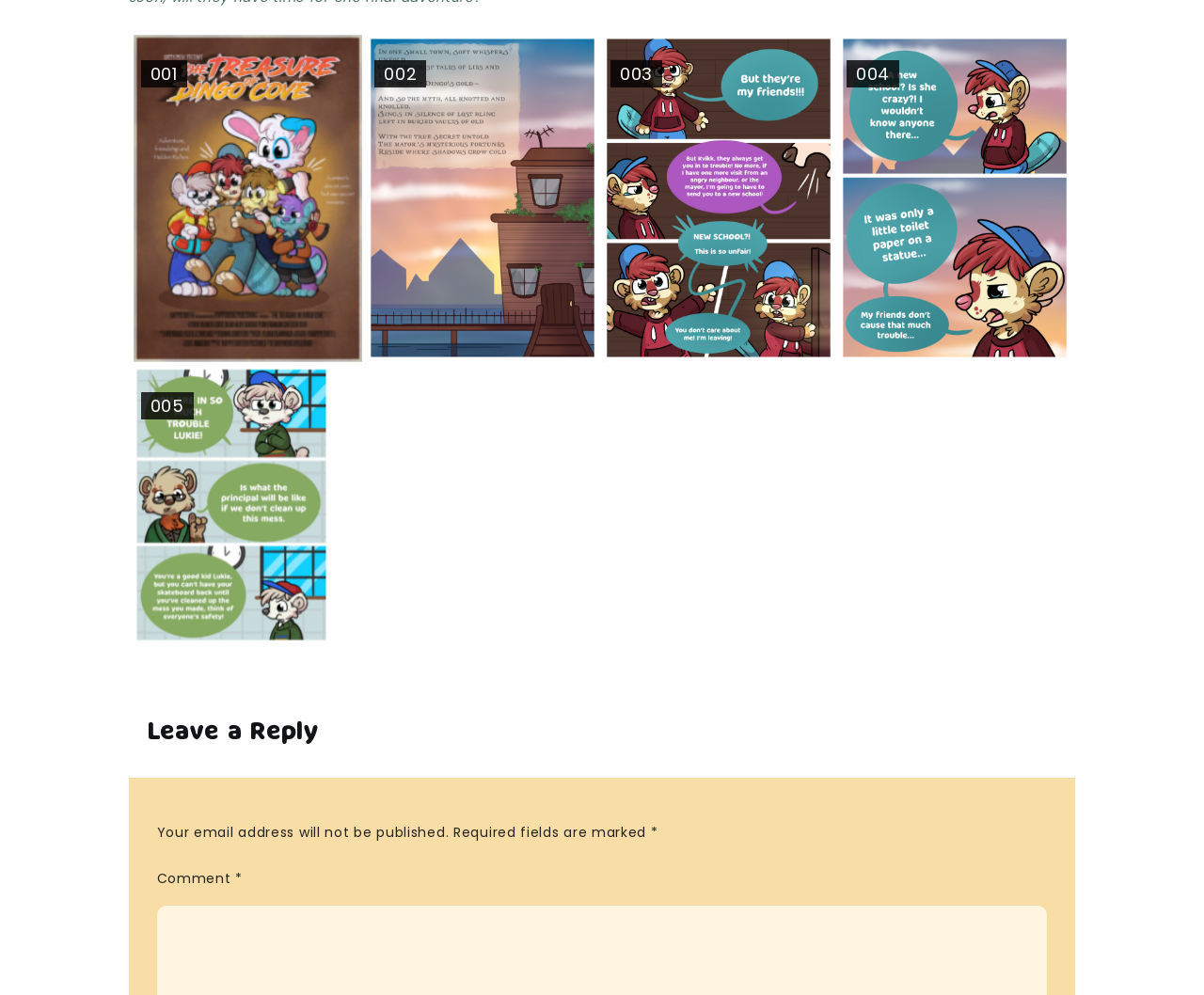Please determine the bounding box of the UI element that matches this description: 005. The coordinates should be given as (top-left x, top-left y, bottom-right x, bottom-right y), with all values between 0 and 1.

[0.111, 0.368, 0.274, 0.647]